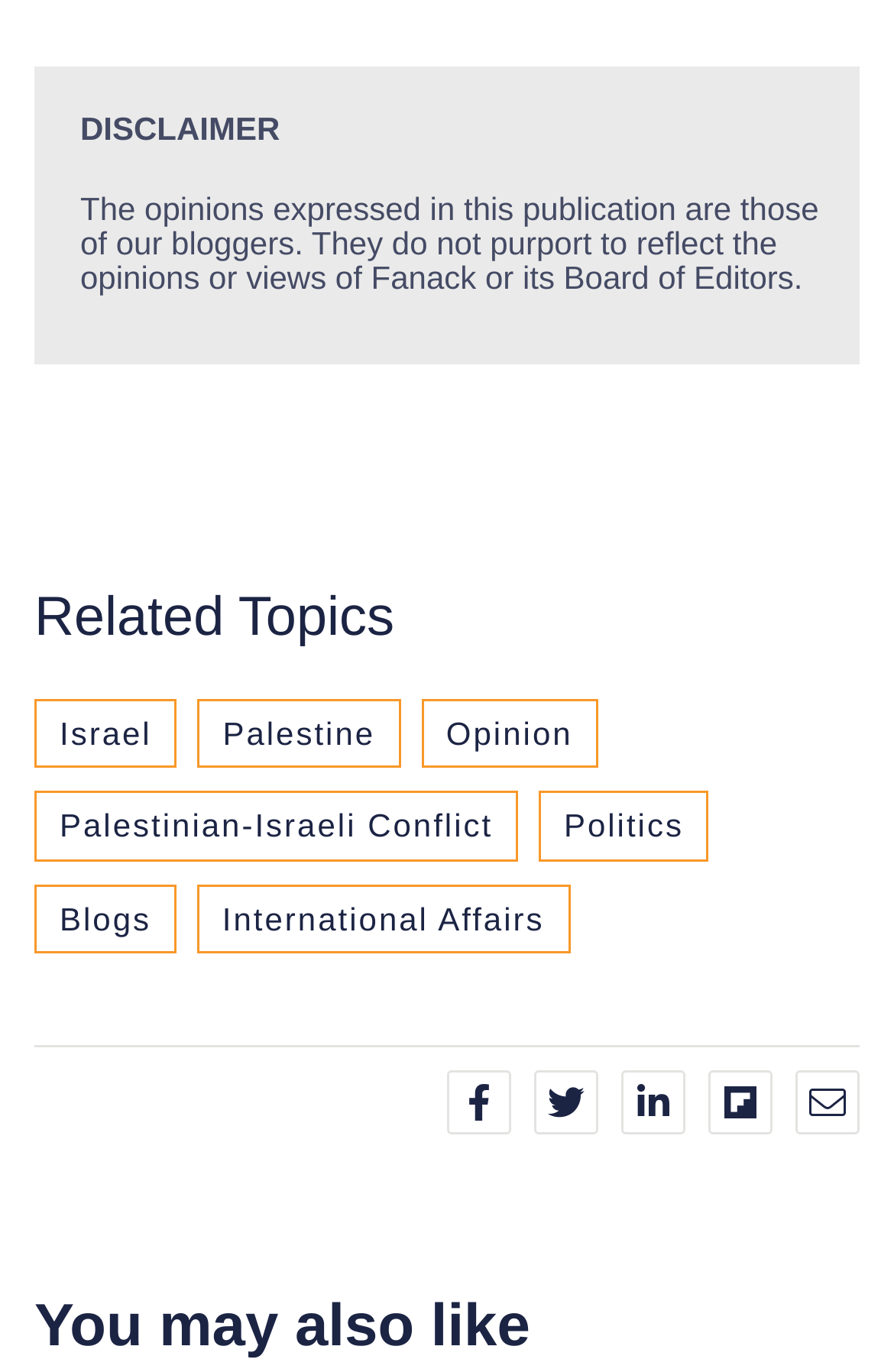Please identify the bounding box coordinates of the element that needs to be clicked to perform the following instruction: "Click on Israel".

[0.038, 0.51, 0.198, 0.56]